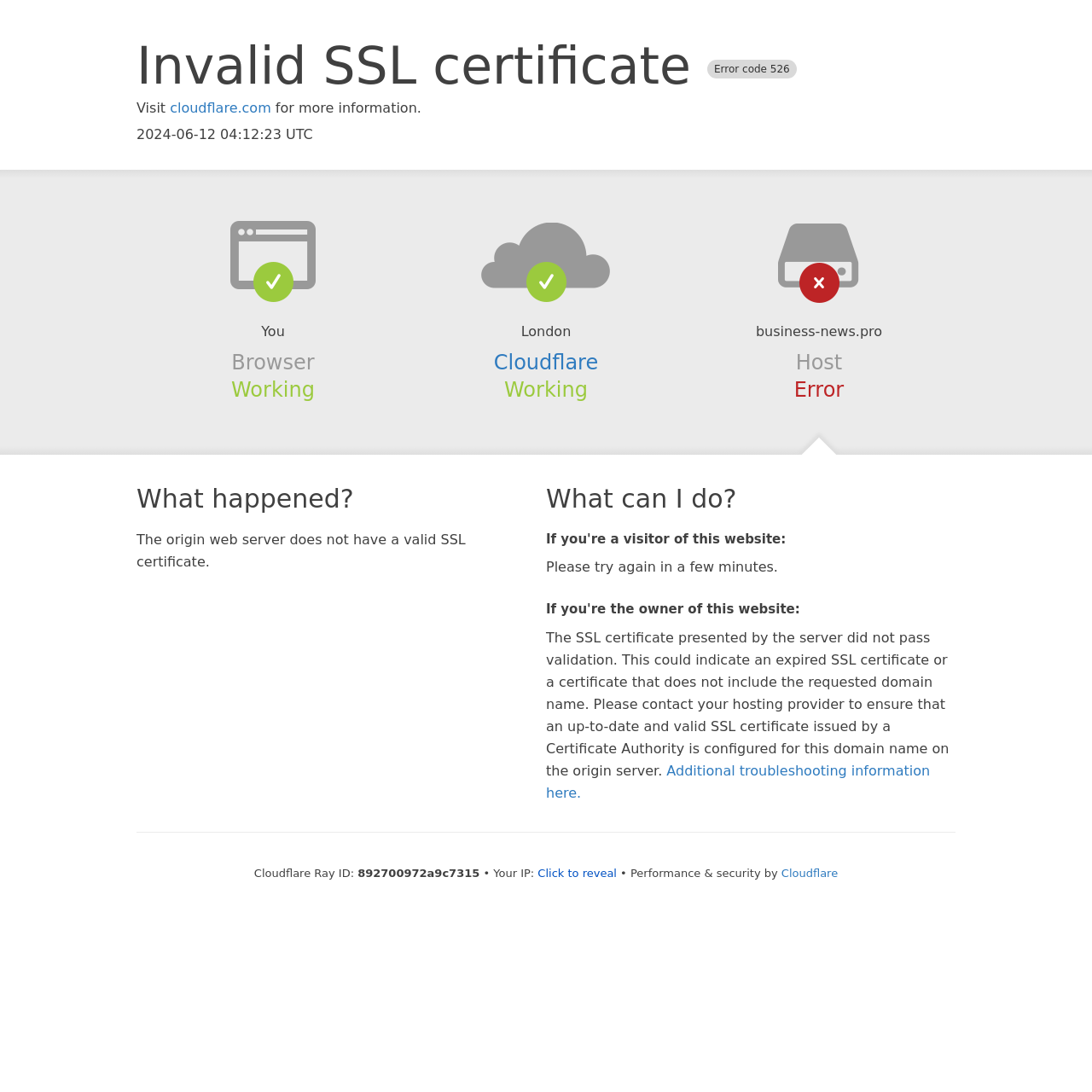Offer an in-depth caption of the entire webpage.

The webpage appears to be an error page from Cloudflare, indicating that the website "business-news.pro" has an invalid SSL certificate. At the top of the page, there is a heading that reads "Invalid SSL certificate Error code 526". Below this heading, there is a link to Cloudflare's website, along with some brief text.

On the left side of the page, there are several headings and paragraphs of text that explain the error and provide troubleshooting information. The first heading reads "What happened?" and is followed by a paragraph of text that explains the issue with the SSL certificate. Below this, there is a heading that reads "What can I do?" which is divided into two sections: one for visitors to the website and one for the website's owner.

The section for visitors suggests trying to access the website again in a few minutes, while the section for the website's owner provides more detailed information about the SSL certificate issue and suggests contacting the hosting provider to resolve the problem.

On the right side of the page, there is some additional information, including the Cloudflare Ray ID and the visitor's IP address, which can be revealed by clicking a button. At the bottom of the page, there is a link to additional troubleshooting information and a credit to Cloudflare for providing performance and security services.